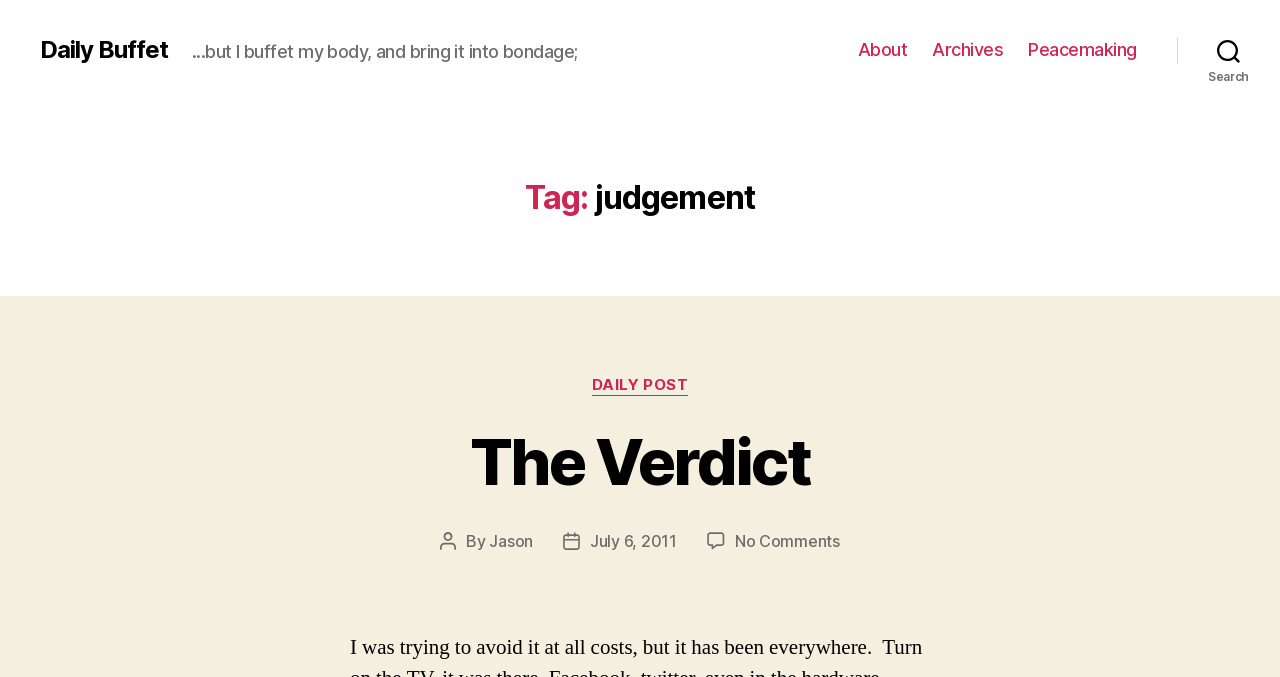Provide a brief response in the form of a single word or phrase:
What is the category of the post?

DAILY POST